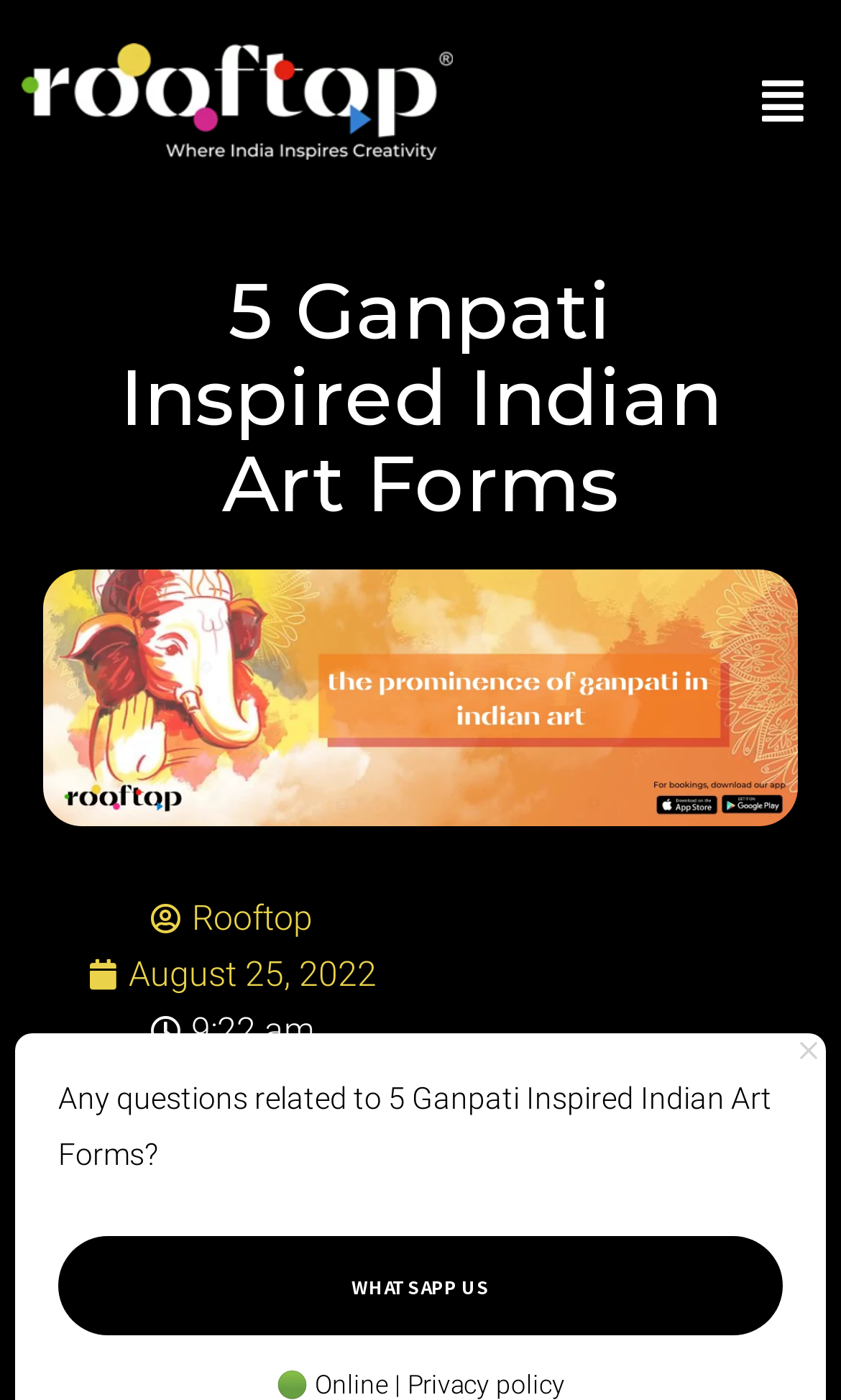Identify the bounding box for the described UI element: "alt="Learn Indian art online"".

[0.026, 0.031, 0.538, 0.115]